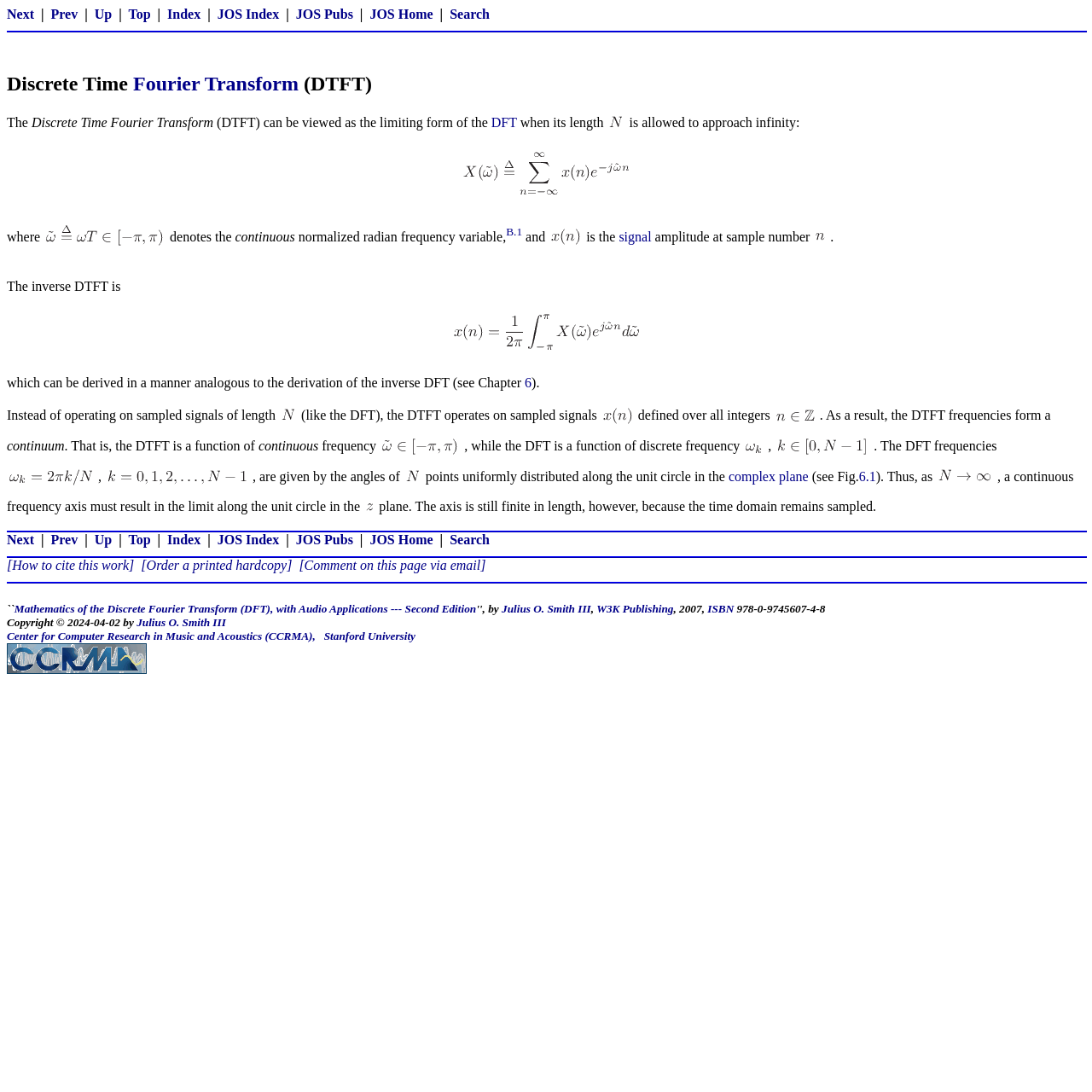Kindly determine the bounding box coordinates for the clickable area to achieve the given instruction: "Click on the 'Next' link".

[0.006, 0.006, 0.031, 0.02]